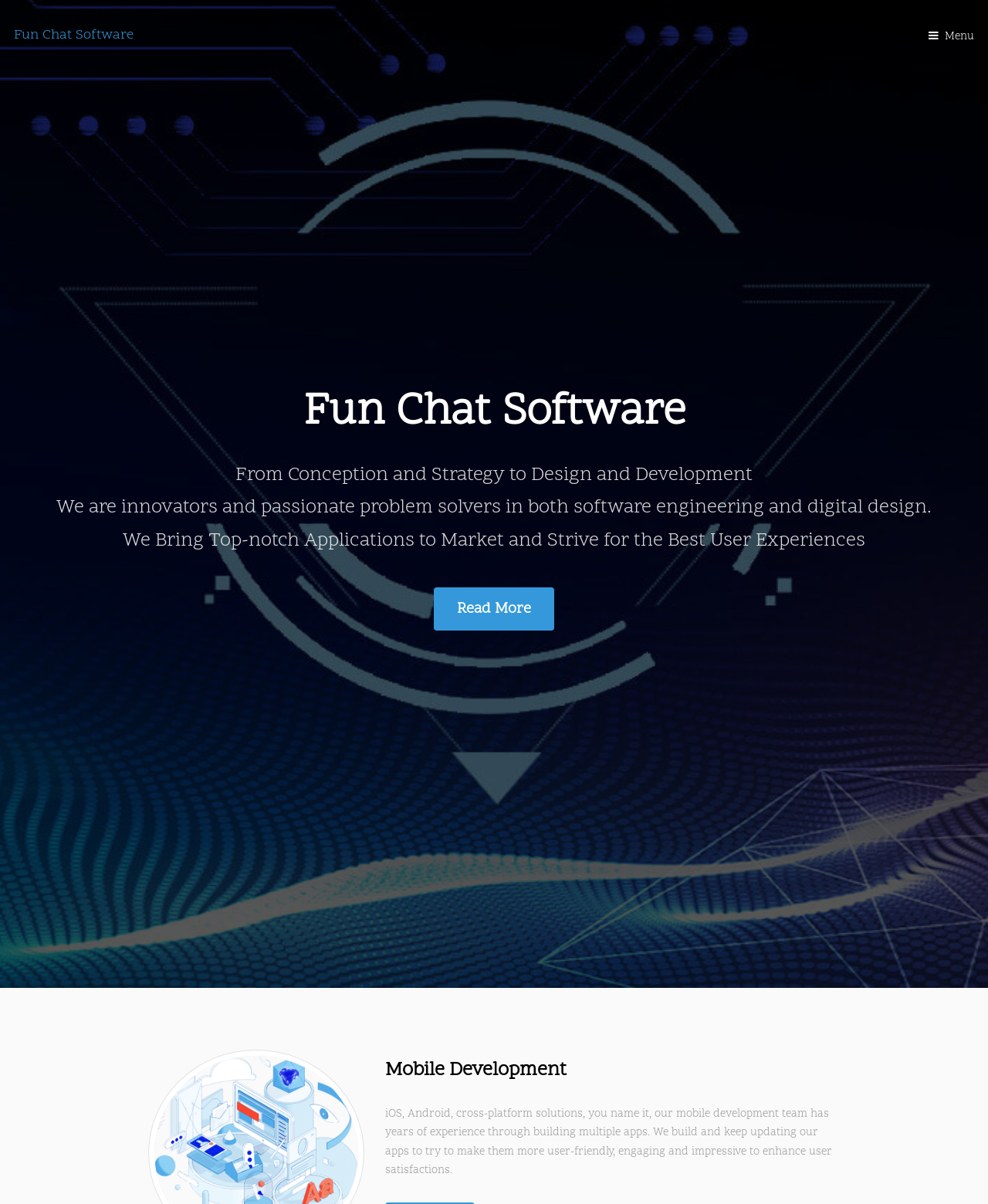Ascertain the bounding box coordinates for the UI element detailed here: "Read More". The coordinates should be provided as [left, top, right, bottom] with each value being a float between 0 and 1.

[0.439, 0.488, 0.561, 0.524]